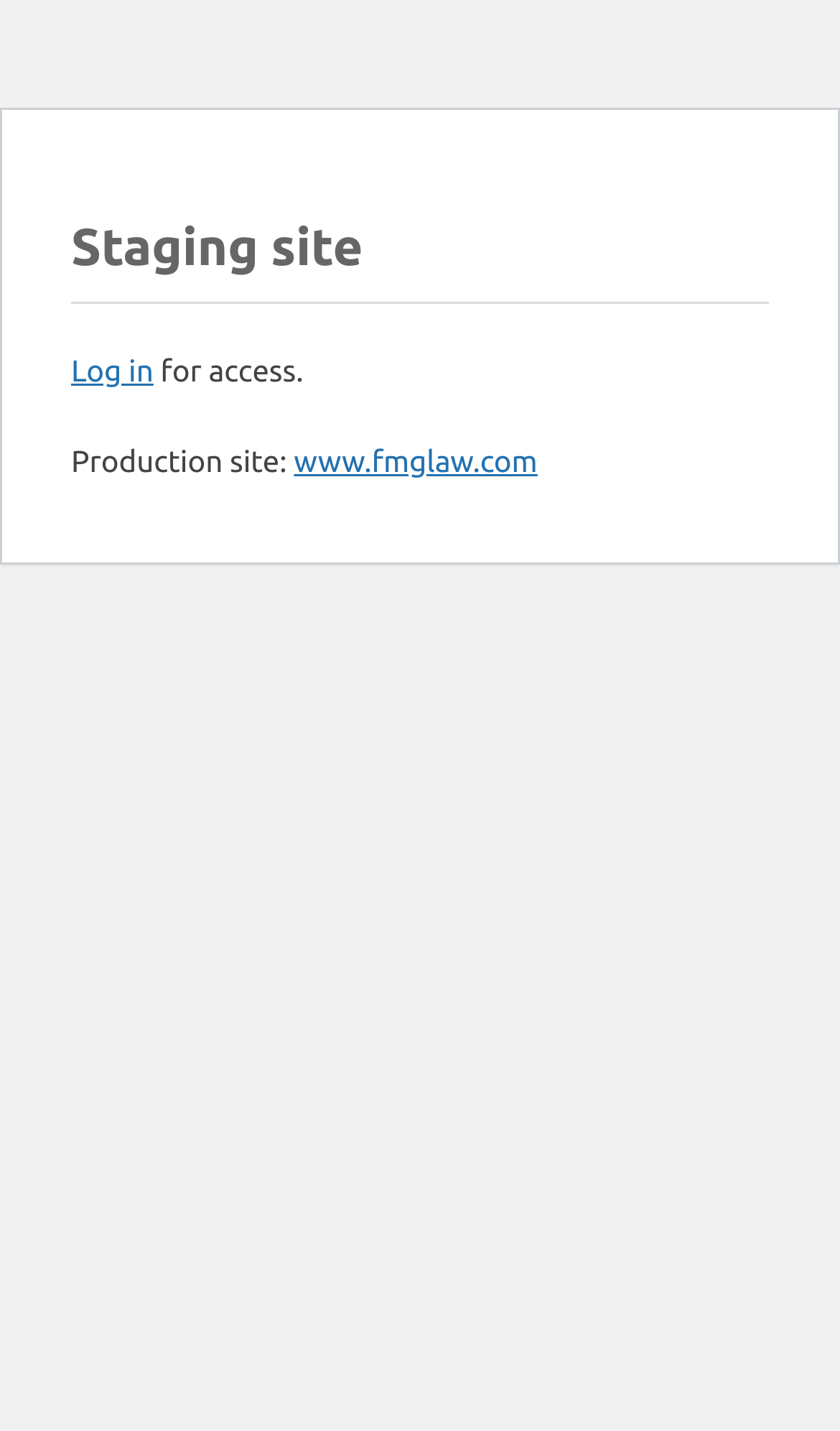Given the element description "Log in" in the screenshot, predict the bounding box coordinates of that UI element.

[0.085, 0.247, 0.183, 0.271]